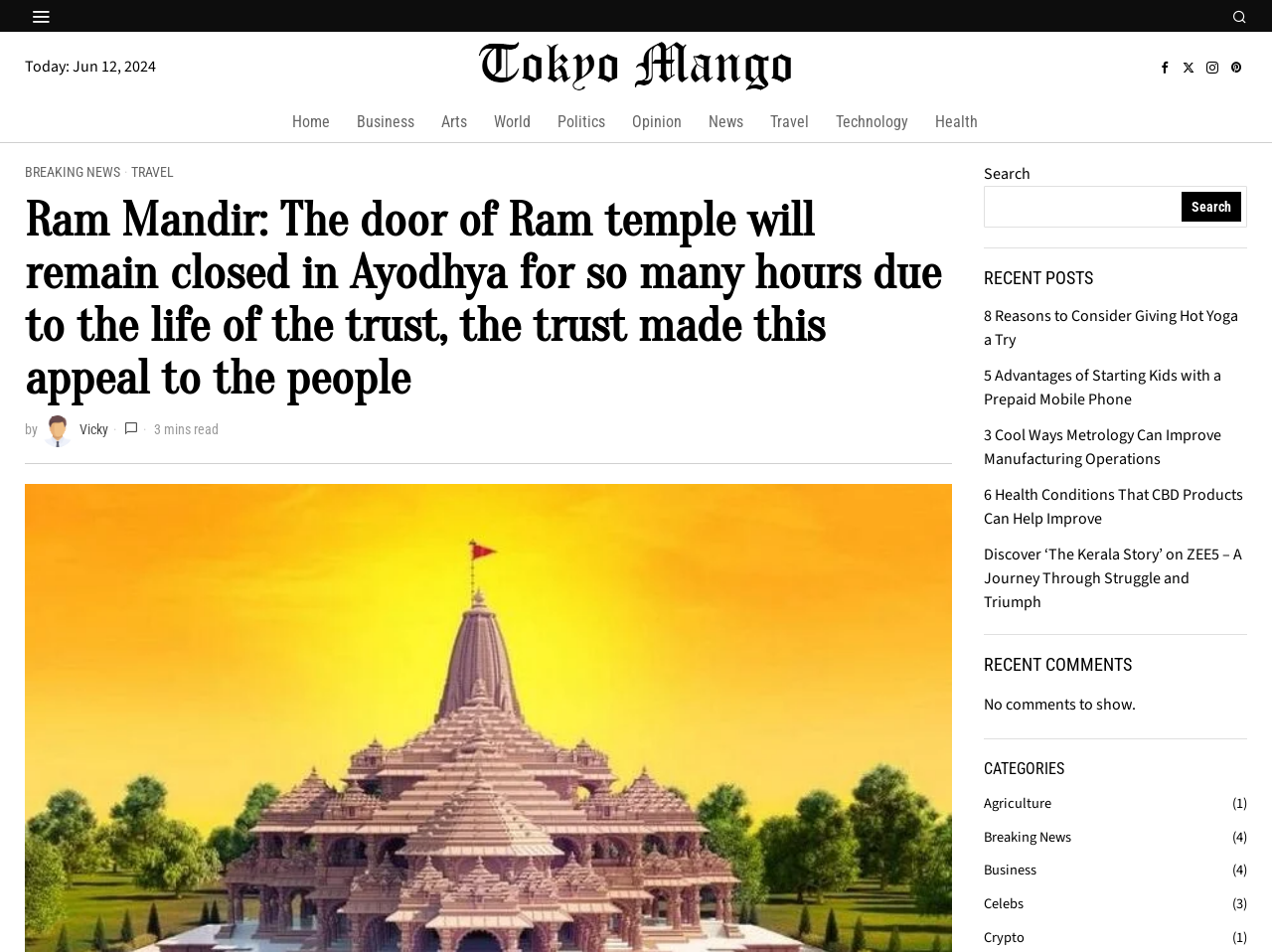What type of content is listed under 'RECENT POSTS'?
Using the image as a reference, give a one-word or short phrase answer.

Article titles